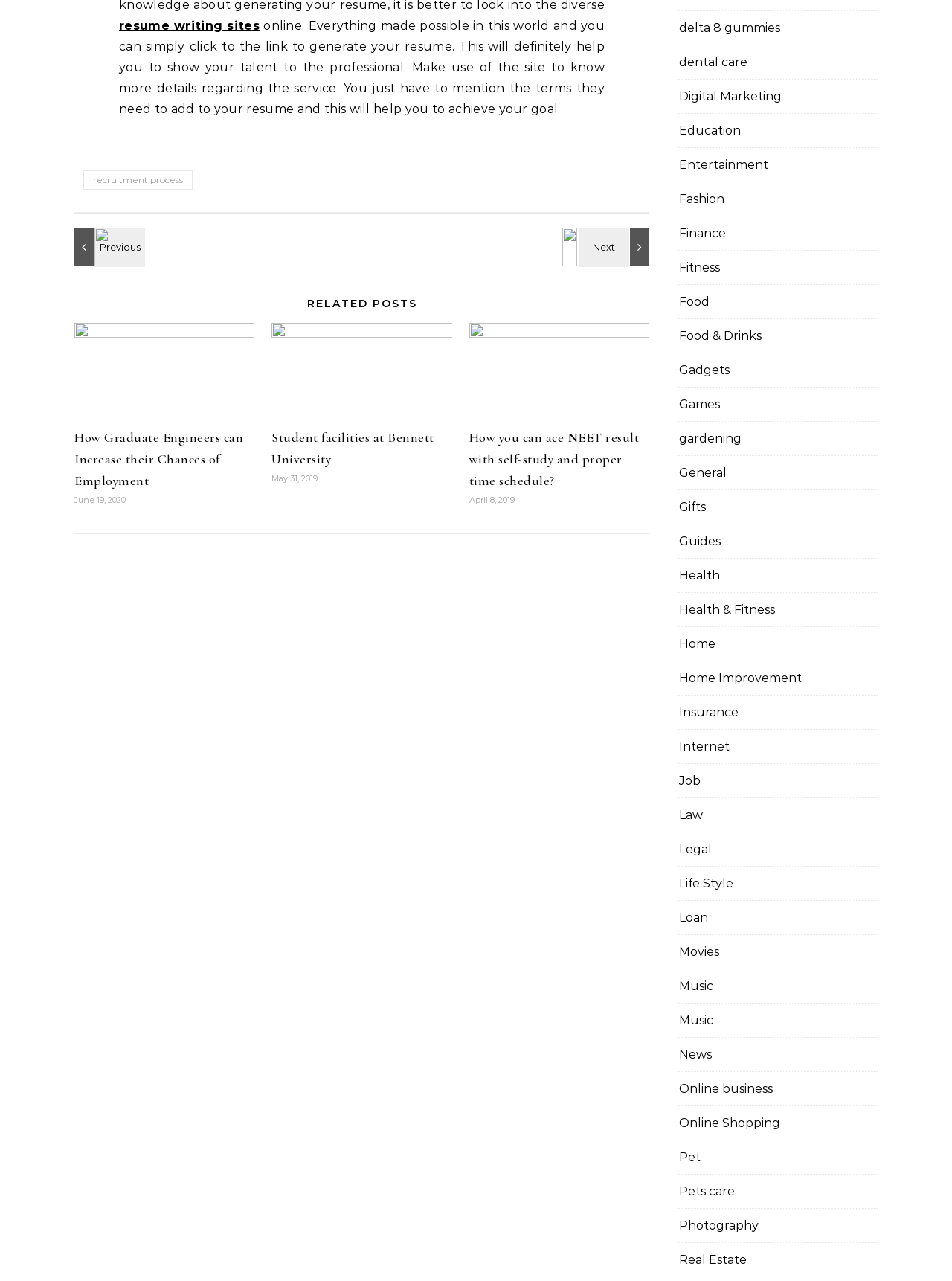Given the description of the UI element: "Food & Drinks", predict the bounding box coordinates in the form of [left, top, right, bottom], with each value being a float between 0 and 1.

[0.713, 0.249, 0.8, 0.275]